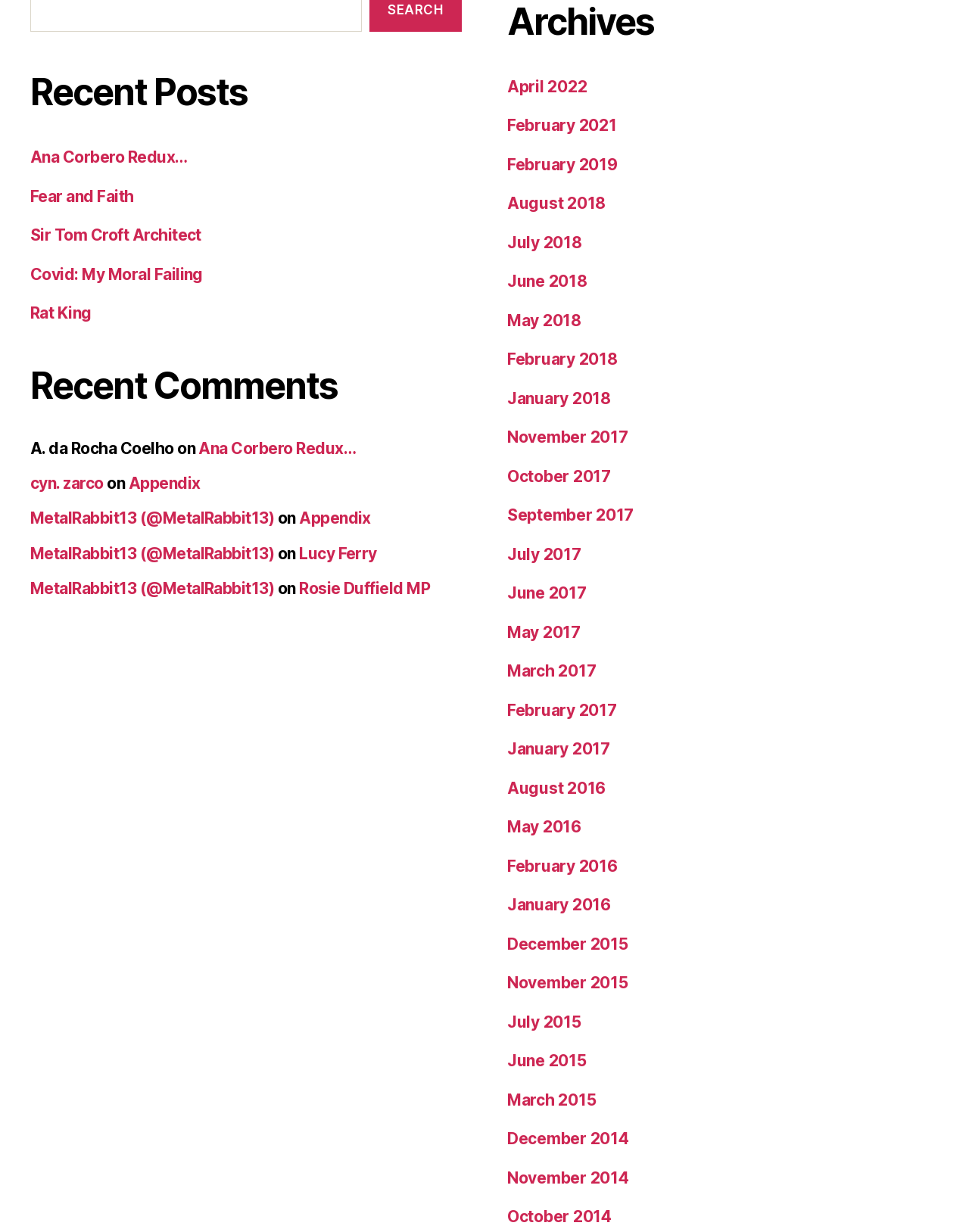Please identify the coordinates of the bounding box for the clickable region that will accomplish this instruction: "Browse archives from April 2022".

[0.523, 0.075, 0.606, 0.09]